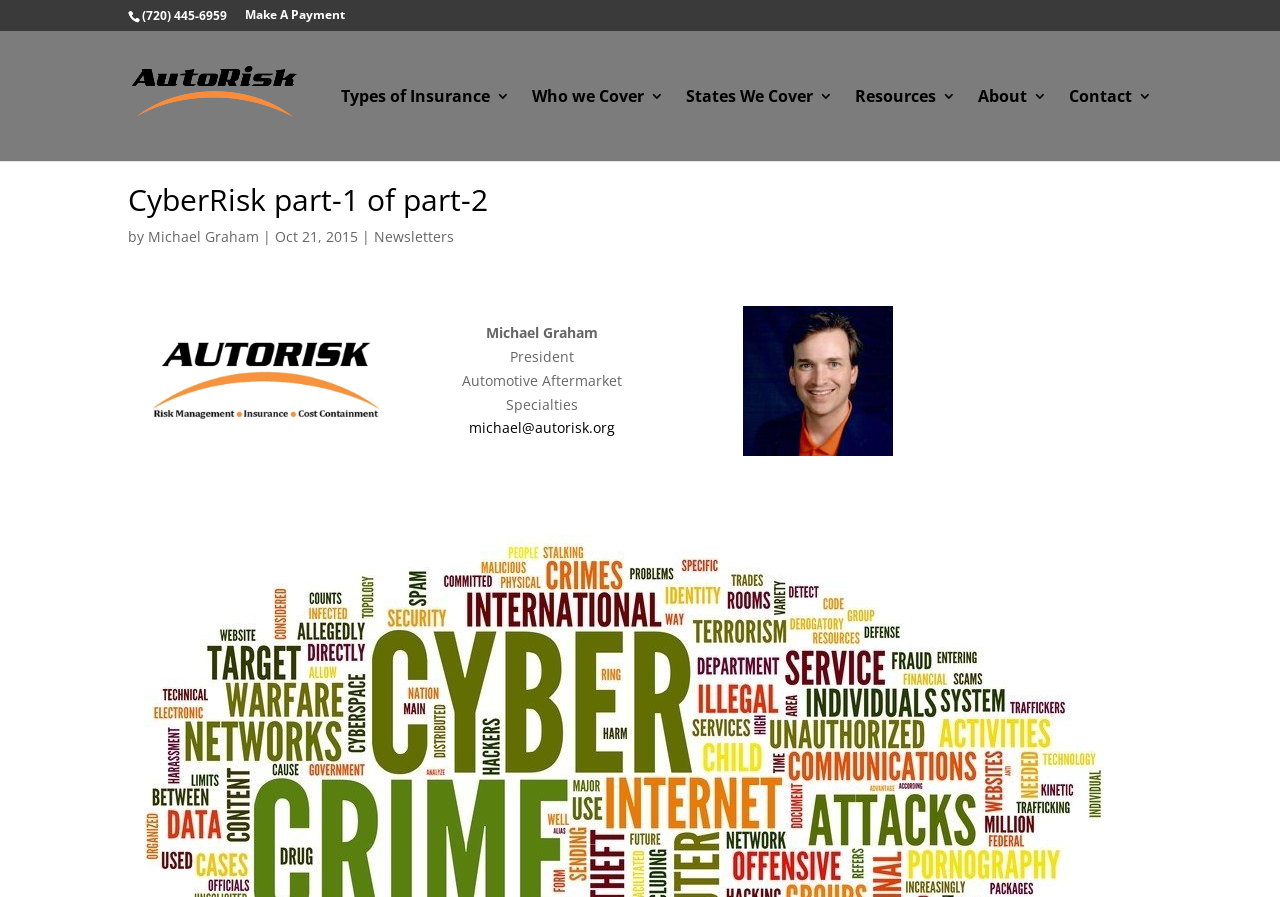What is the date mentioned on the webpage?
Examine the image closely and answer the question with as much detail as possible.

The date can be found in the middle section of the webpage, it's a static text with the date 'Oct 21, 2015'.